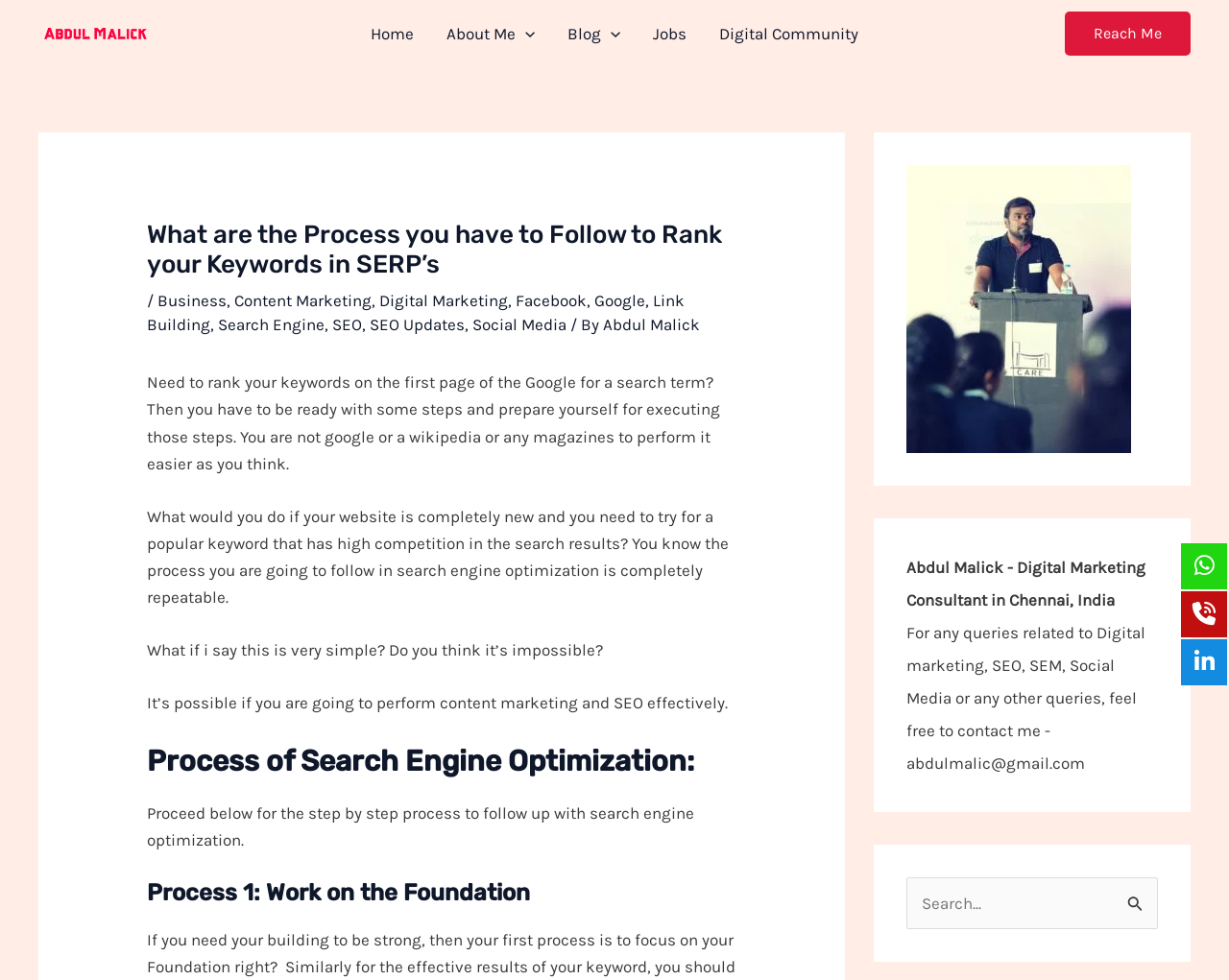What is the purpose of the 'Menu Toggle' buttons?
Please answer the question with as much detail as possible using the screenshot.

I inferred the purpose of the 'Menu Toggle' buttons by looking at their descriptions and the fact that they are located next to menu links, suggesting that they control the visibility of the menus.